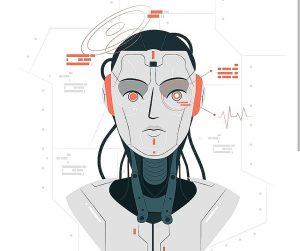Refer to the image and answer the question with as much detail as possible: What color are the glowing features on the robot's eyes?

The caption specifically mentions that the robot's eyes are accented by glowing orange features, which suggests advanced technological capabilities.